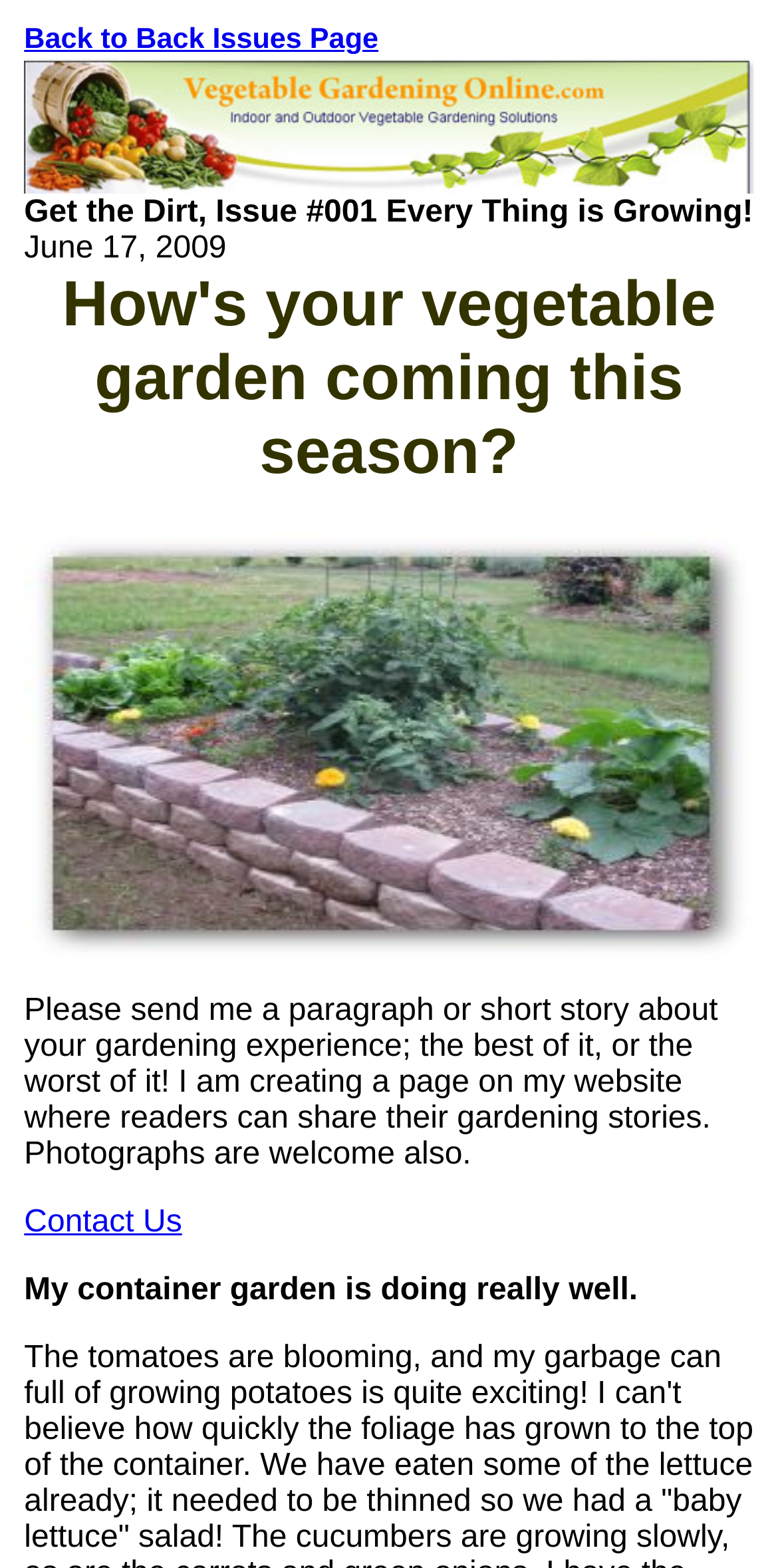Please reply to the following question using a single word or phrase: 
What is the main content of the image?

Peppers